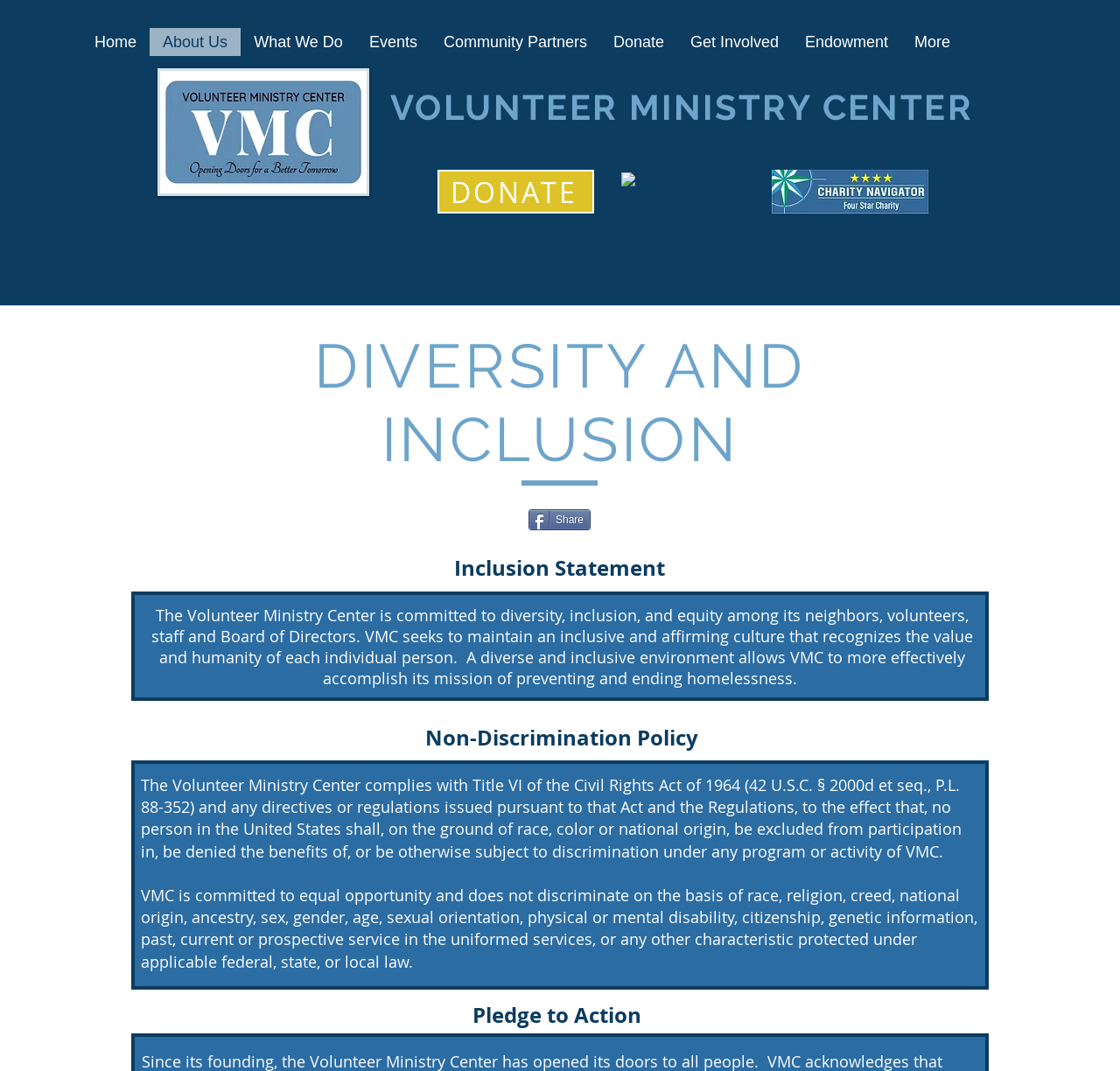Provide a comprehensive description of the webpage.

The webpage is about the Volunteer Ministry Center (VMC) and its commitment to diversity, inclusion, and equity. At the top left of the page, there is a navigation menu with links to various sections of the website, including "Home", "About Us", "What We Do", "Events", "Community Partners", "Donate", "Get Involved", and "Endowment". 

To the right of the navigation menu, there is a logo of VMC, which is an image of "VMC_2C_logo_bg 2017 blue back.jpg". Below the logo, there is a heading that reads "VOLUNTEER MINISTRY CENTER". 

On the right side of the page, there is a prominent call-to-action button that says "DONATE". Below the "DONATE" button, there is an iframe with embedded content. Next to the iframe, there is an image of "4starBanner.jpg". 

The main content of the page is divided into sections. The first section has a heading that reads "DIVERSITY AND INCLUSION". Below the heading, there is a button that says "Share". The inclusion statement is written in a paragraph, which explains VMC's commitment to diversity, inclusion, and equity. 

The next section has a heading that reads "Non-Discrimination Policy". This section explains VMC's compliance with Title VI of the Civil Rights Act of 1964 and its commitment to equal opportunity and non-discrimination. 

Finally, there is a section with a heading that reads "Pledge to Action".